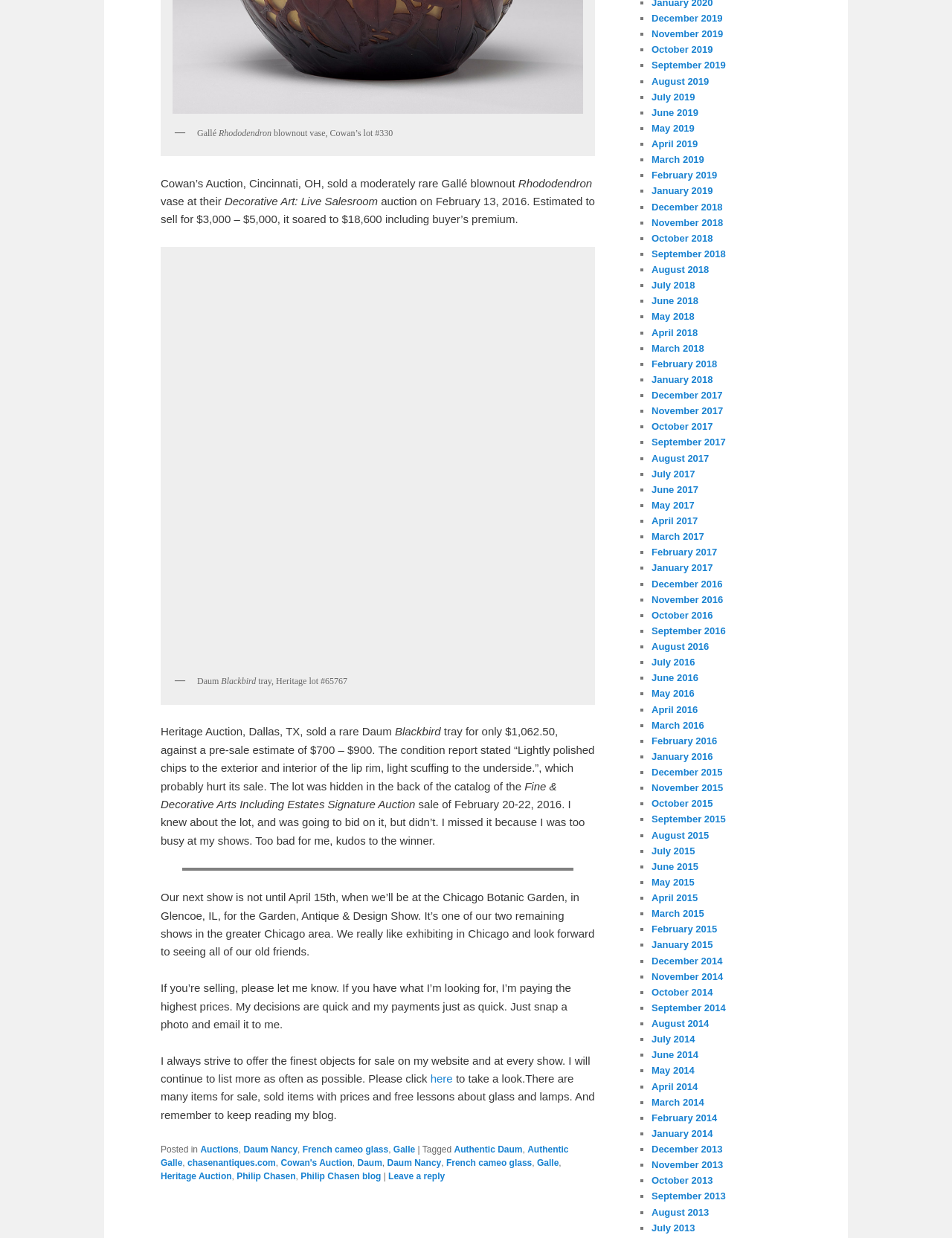Please provide a comprehensive answer to the question below using the information from the image: What is the name of the author of the blog?

The answer can be found in the footer section of the webpage, where it says 'Posted in ... | Tagged ... Philip Chasen blog'.